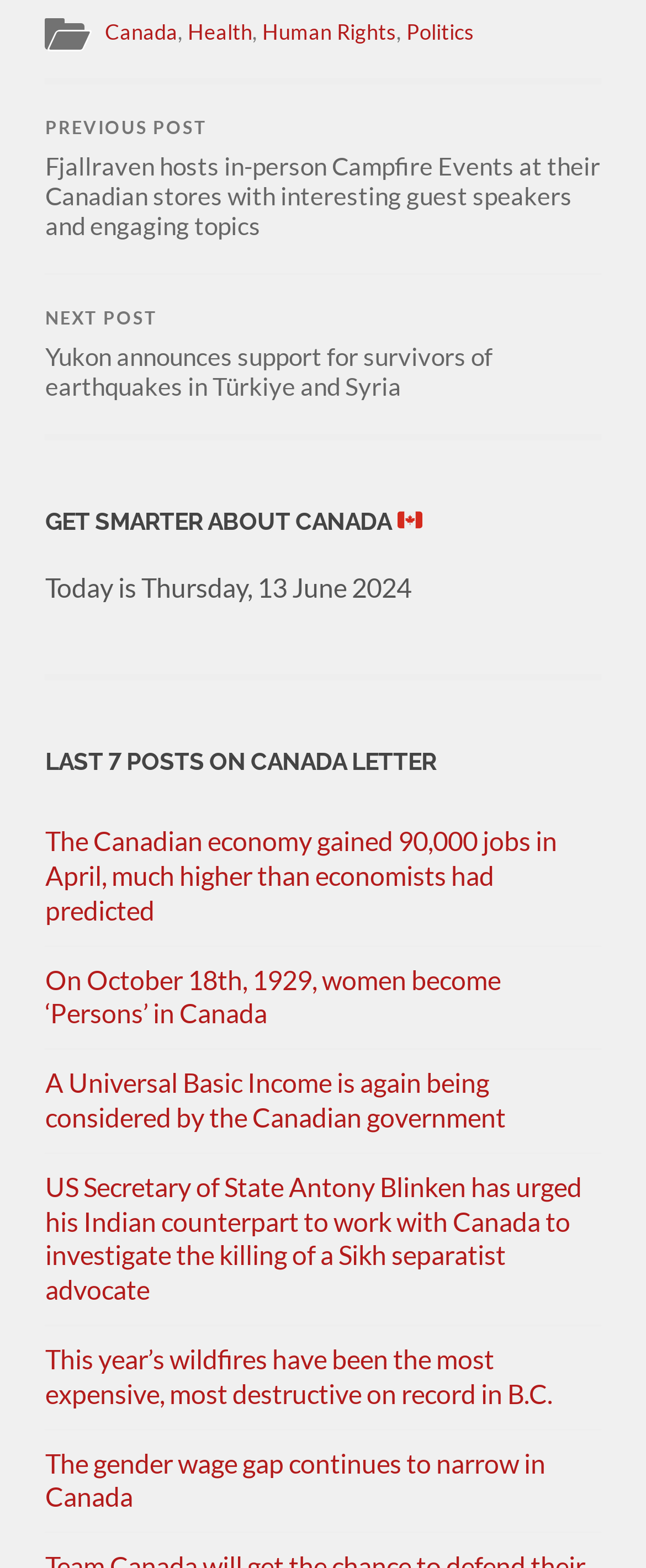Given the description: "Politics", determine the bounding box coordinates of the UI element. The coordinates should be formatted as four float numbers between 0 and 1, [left, top, right, bottom].

[0.629, 0.012, 0.734, 0.029]